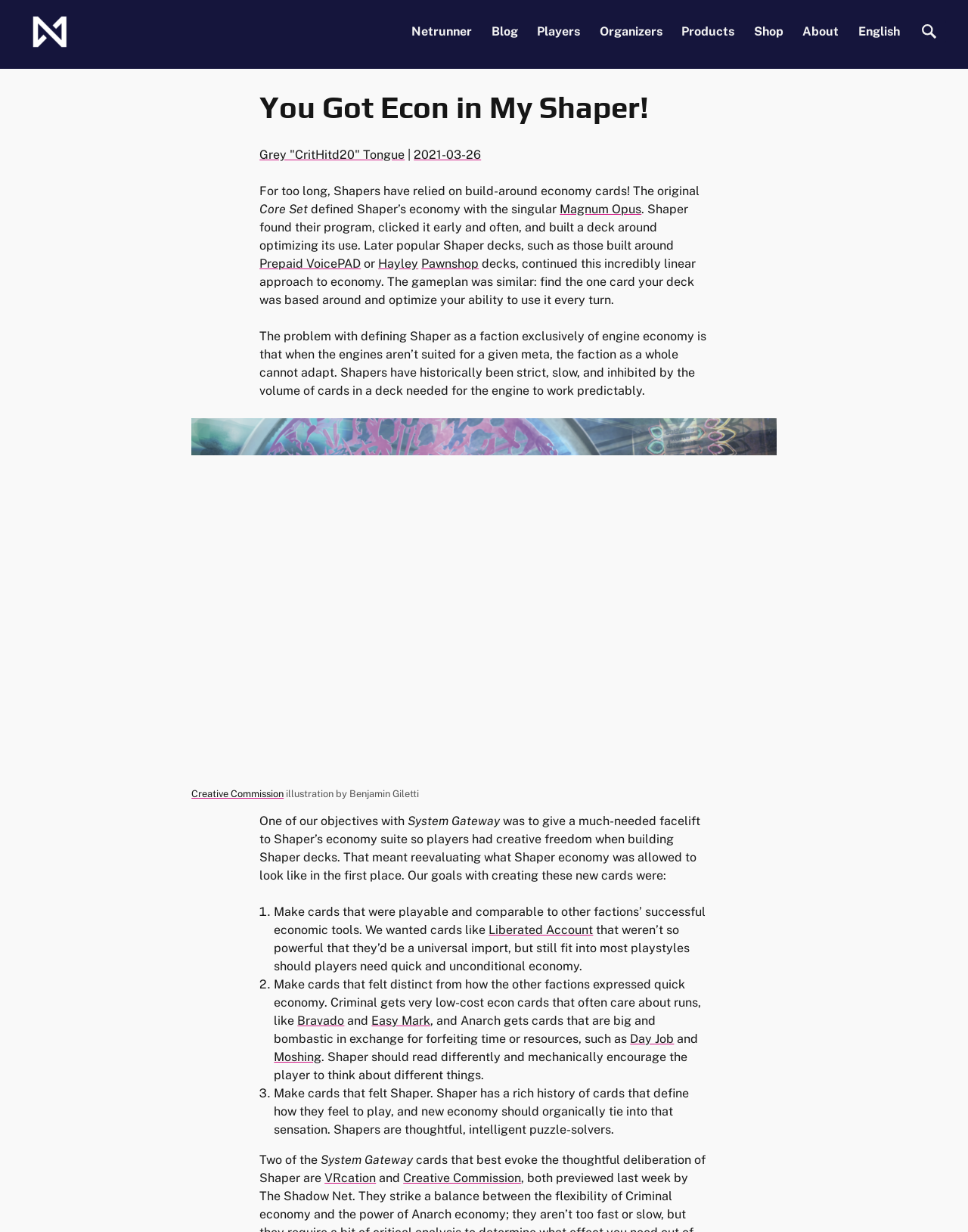Please determine the bounding box coordinates of the element's region to click in order to carry out the following instruction: "Search for something". The coordinates should be four float numbers between 0 and 1, i.e., [left, top, right, bottom].

[0.953, 0.019, 0.975, 0.033]